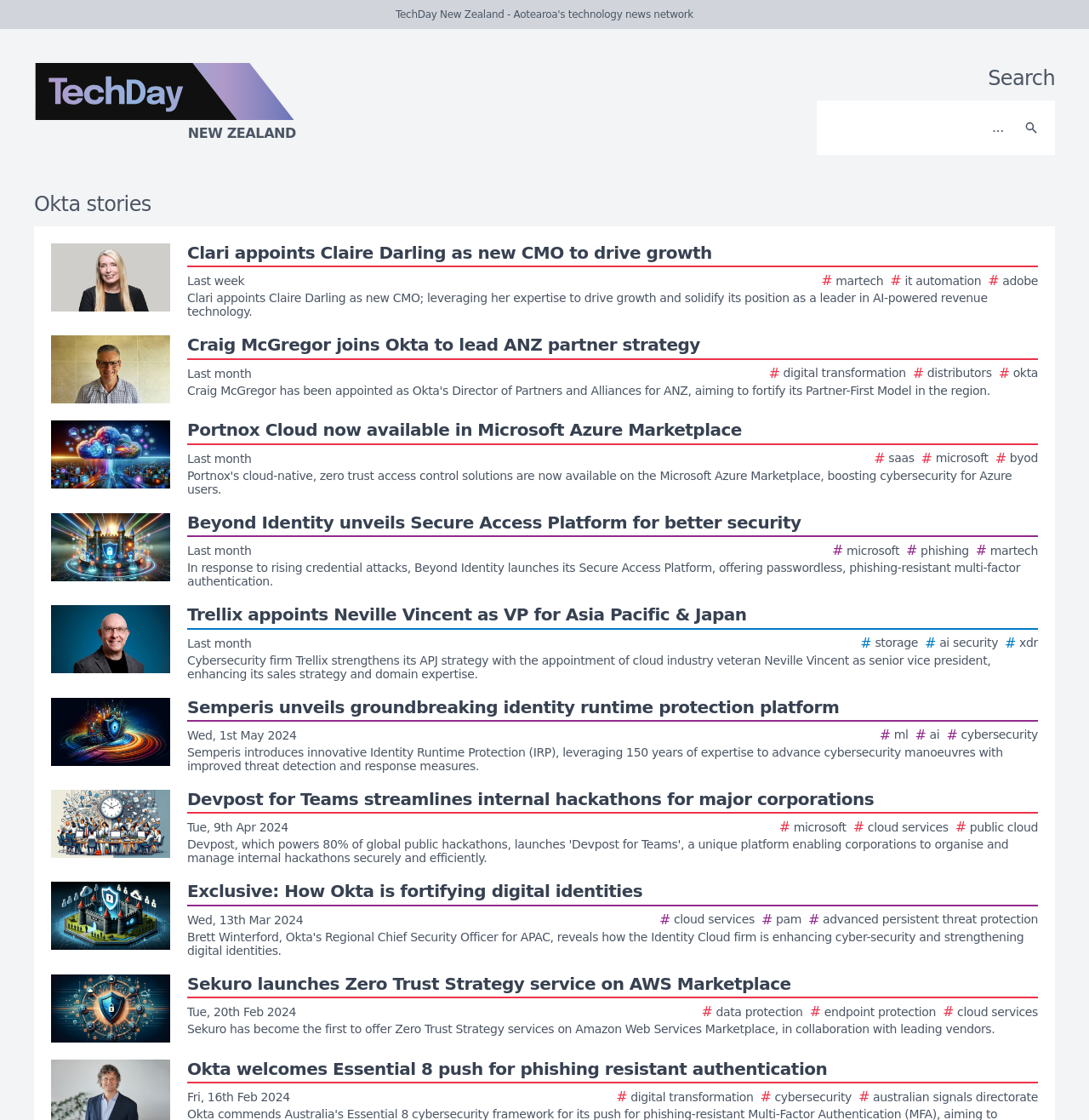Answer the following query with a single word or phrase:
How many stories are displayed on the webpage?

10